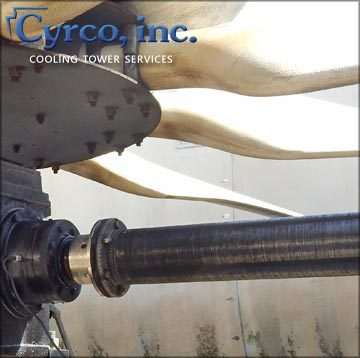Respond to the question with just a single word or phrase: 
What is the purpose of the drive shaft and coupling components?

For efficient cooling processes